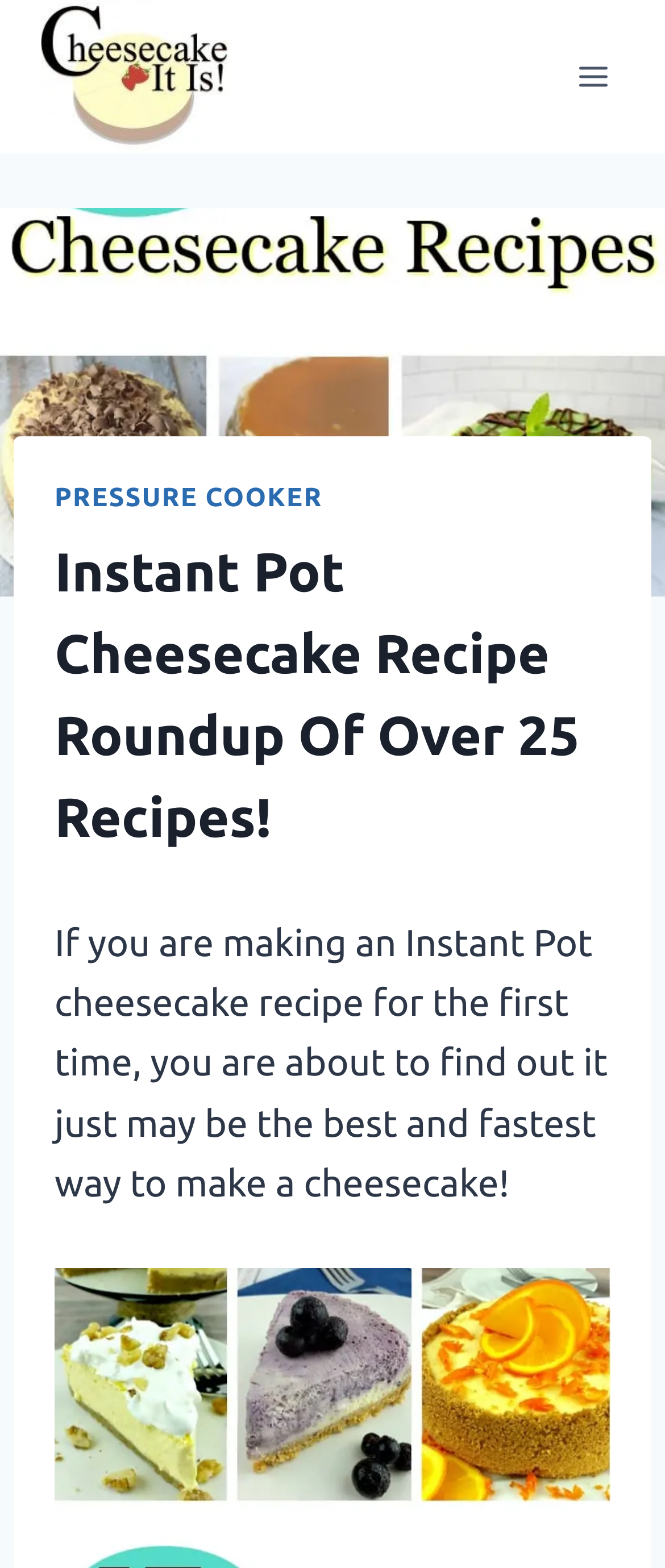What is the main topic of this webpage?
Refer to the image and give a detailed answer to the query.

The heading, image, and text on the page all suggest that the main topic of this webpage is Instant Pot cheesecake recipes.